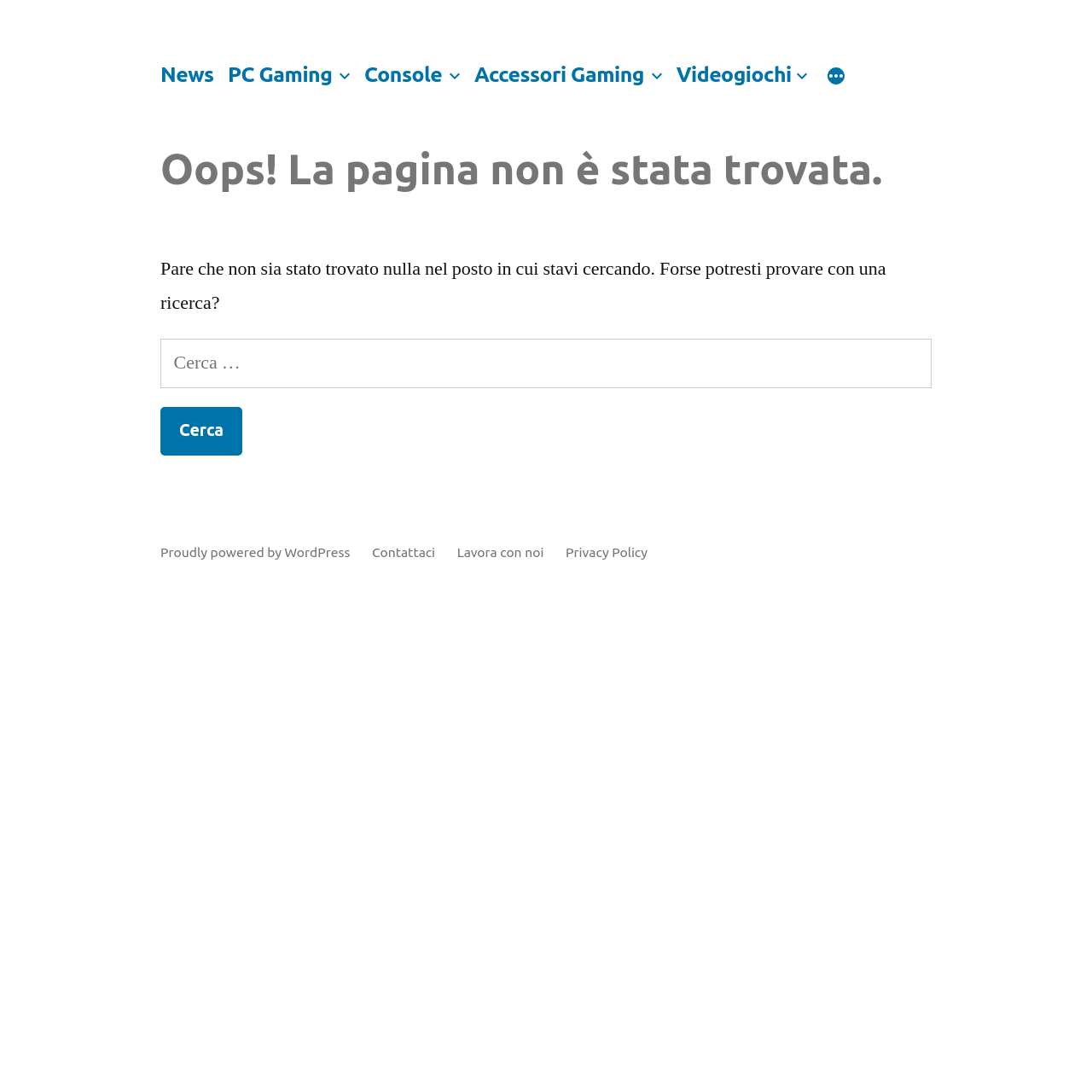Find and generate the main title of the webpage.

Oops! La pagina non è stata trovata.